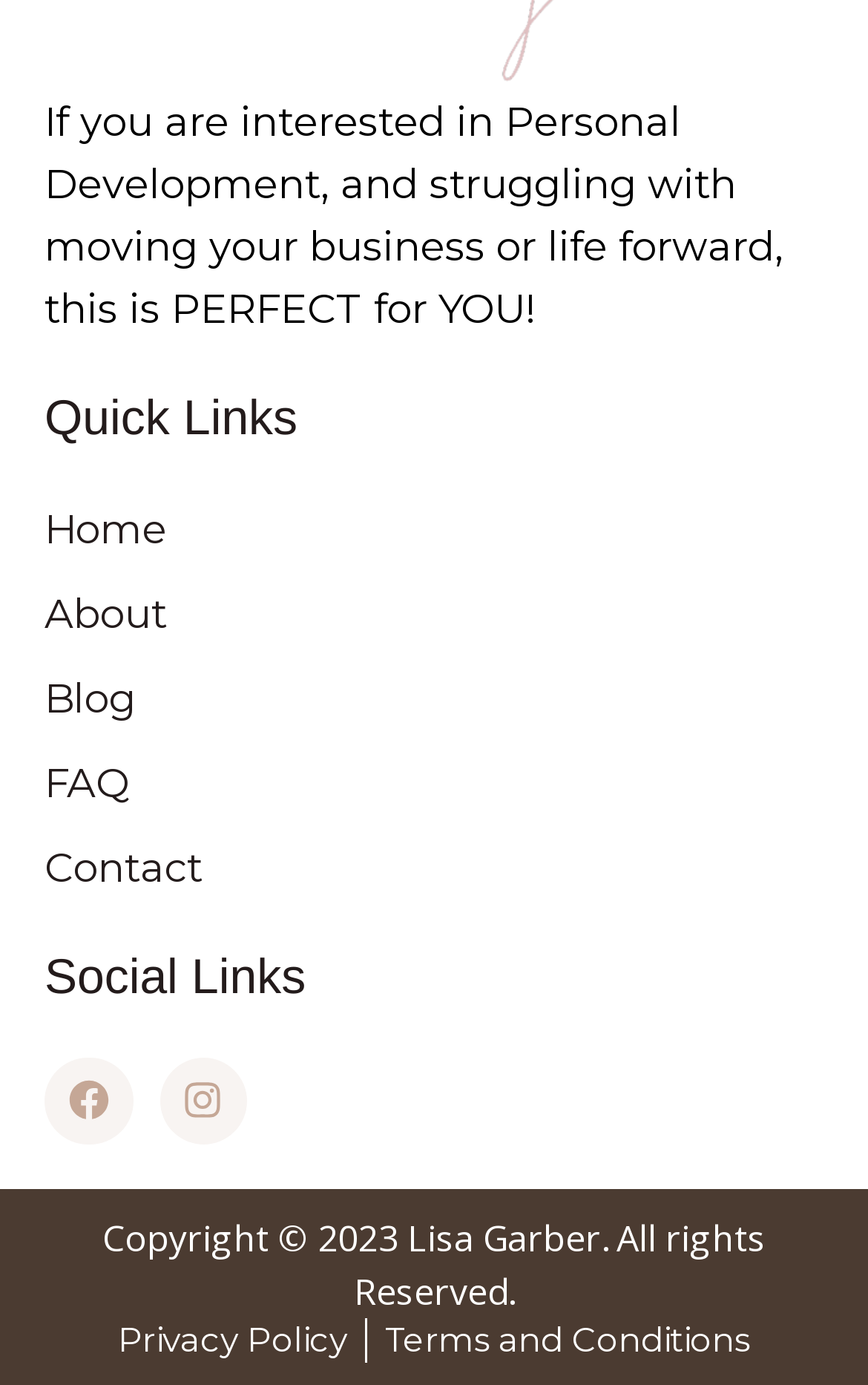Can you find the bounding box coordinates of the area I should click to execute the following instruction: "visit Facebook page"?

[0.051, 0.763, 0.153, 0.827]